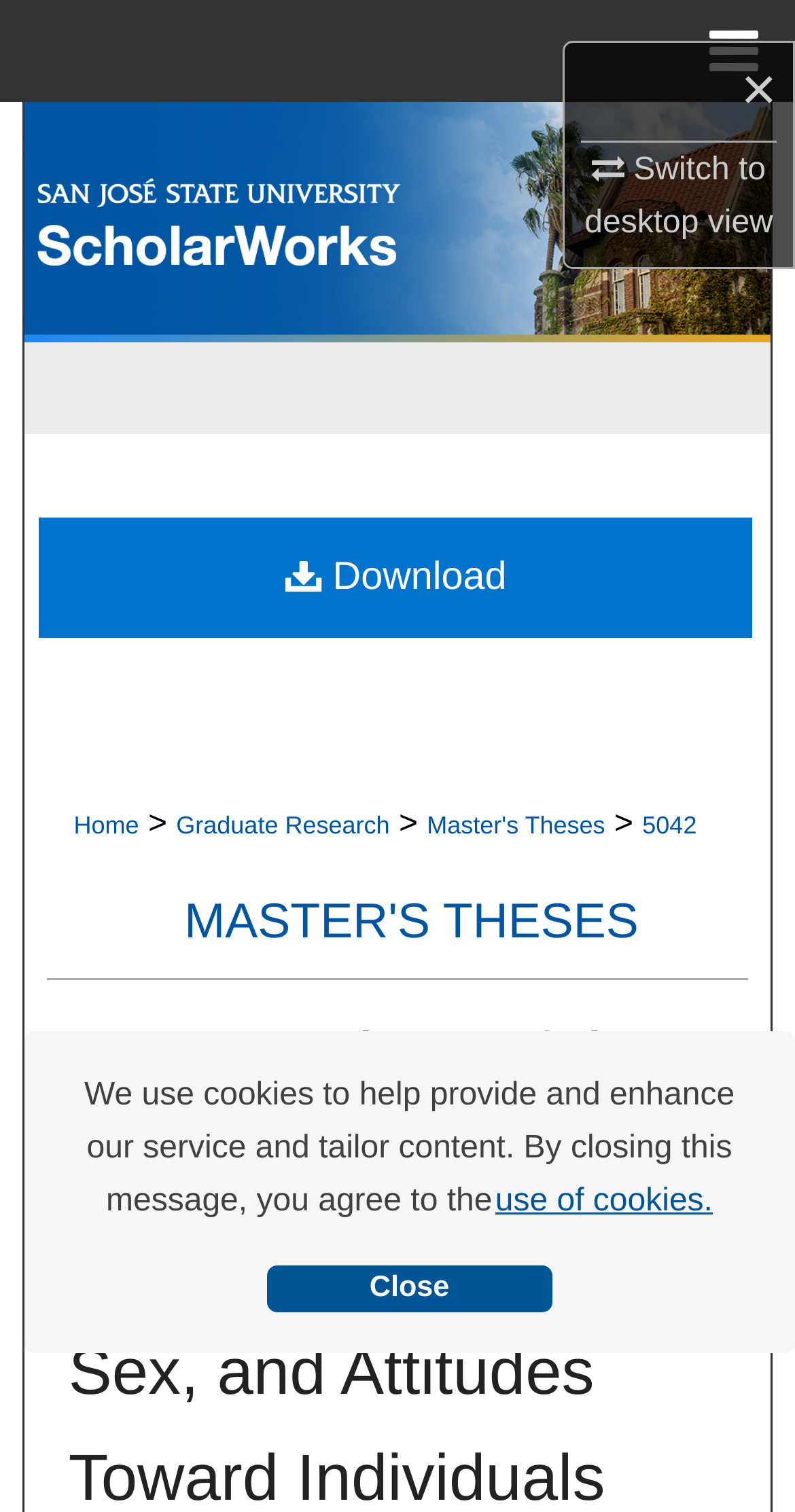Please determine the bounding box coordinates of the section I need to click to accomplish this instruction: "Go to SJSU ScholarWorks".

[0.03, 0.067, 0.97, 0.227]